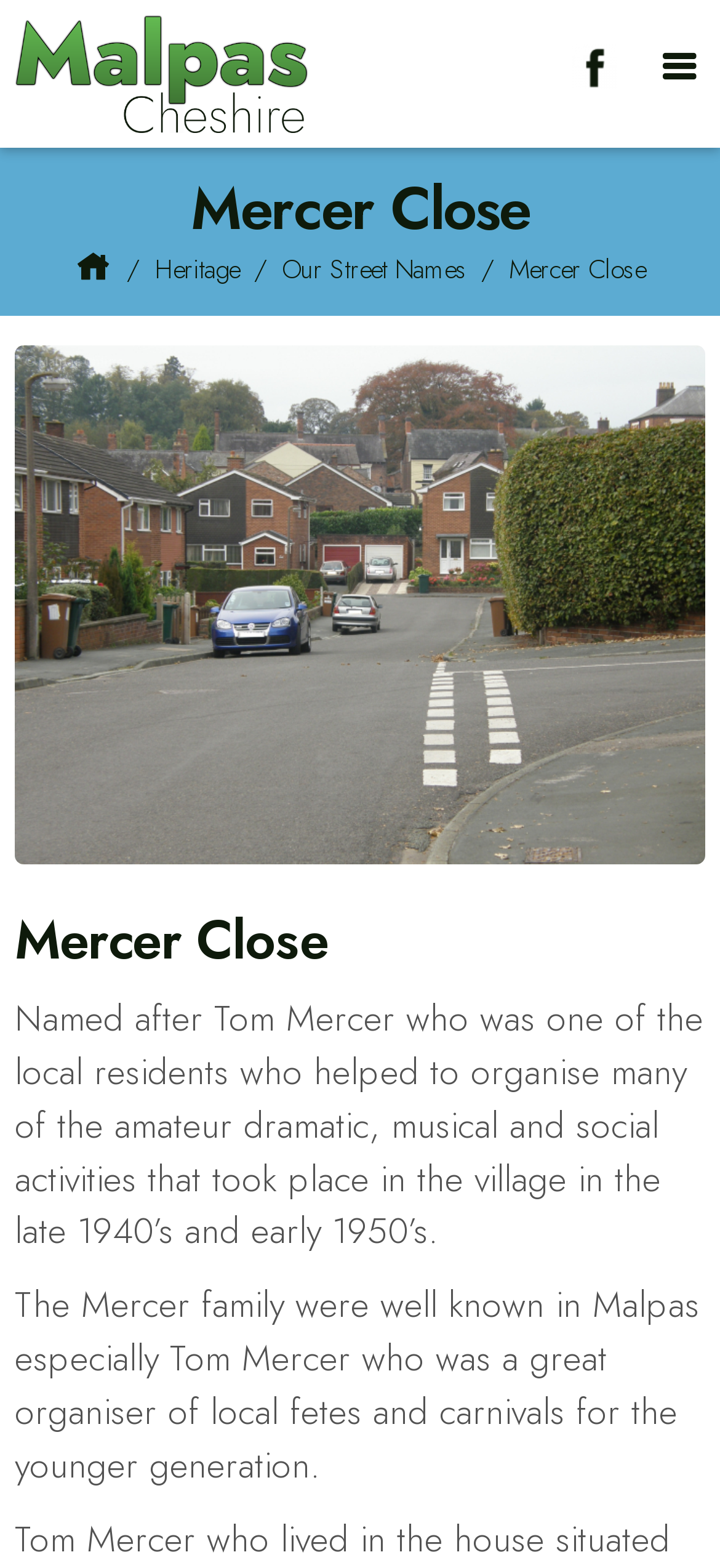Describe all the key features of the webpage in detail.

The webpage is about Malpas Online, a business serving Mercer Close, Malpas Cheshire. At the top right corner, there is a navigation menu labeled "Menu". Below the menu, there is a link to visit Malpas Online's Facebook page. On the top left corner, there is a logo link to Malpas Online, accompanied by an image of the logo.

Below the logo, there is a heading that reads "Mercer Close", which spans almost the entire width of the page. Underneath the heading, there are four links: "Home", "Heritage", "Our Street Names", and another "Mercer Close" link. These links are separated by forward slashes.

Further down the page, there is a large image that takes up most of the width, labeled "Mercer Close". Above the image, there is another heading that reads "Mercer Close". Below the image, there are two paragraphs of text that provide information about Mercer Close, including its namesake Tom Mercer and his contributions to the local community.

Overall, the webpage appears to be a informational page about Mercer Close, with links to related topics and a brief history of the area.